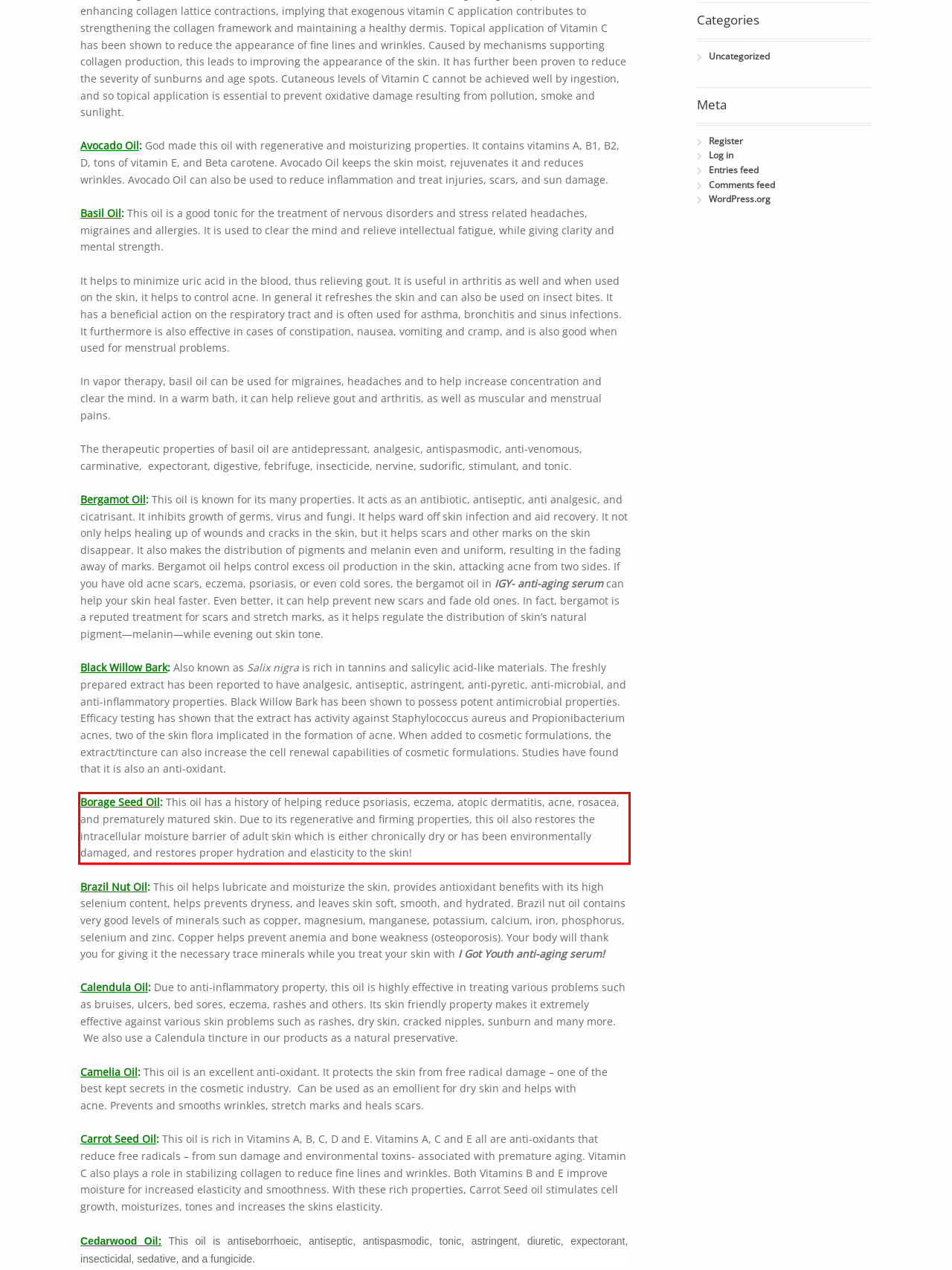Identify the text within the red bounding box on the webpage screenshot and generate the extracted text content.

Borage Seed Oil: This oil has a history of helping reduce psoriasis, eczema, atopic dermatitis, acne, rosacea, and prematurely matured skin. Due to its regenerative and firming properties, this oil also restores the intracellular moisture barrier of adult skin which is either chronically dry or has been environmentally damaged, and restores proper hydration and elasticity to the skin!